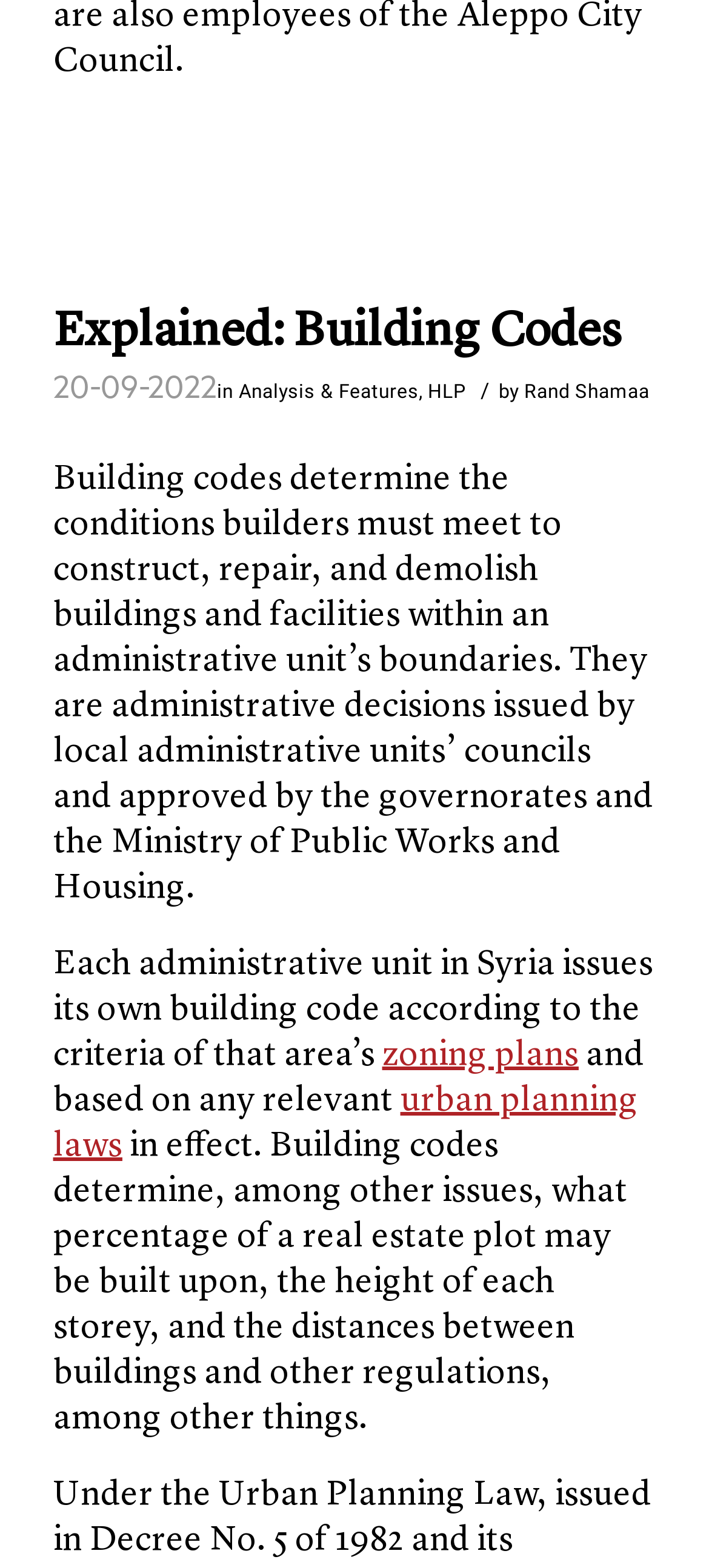Please give a short response to the question using one word or a phrase:
What is the topic of the article?

Building Codes